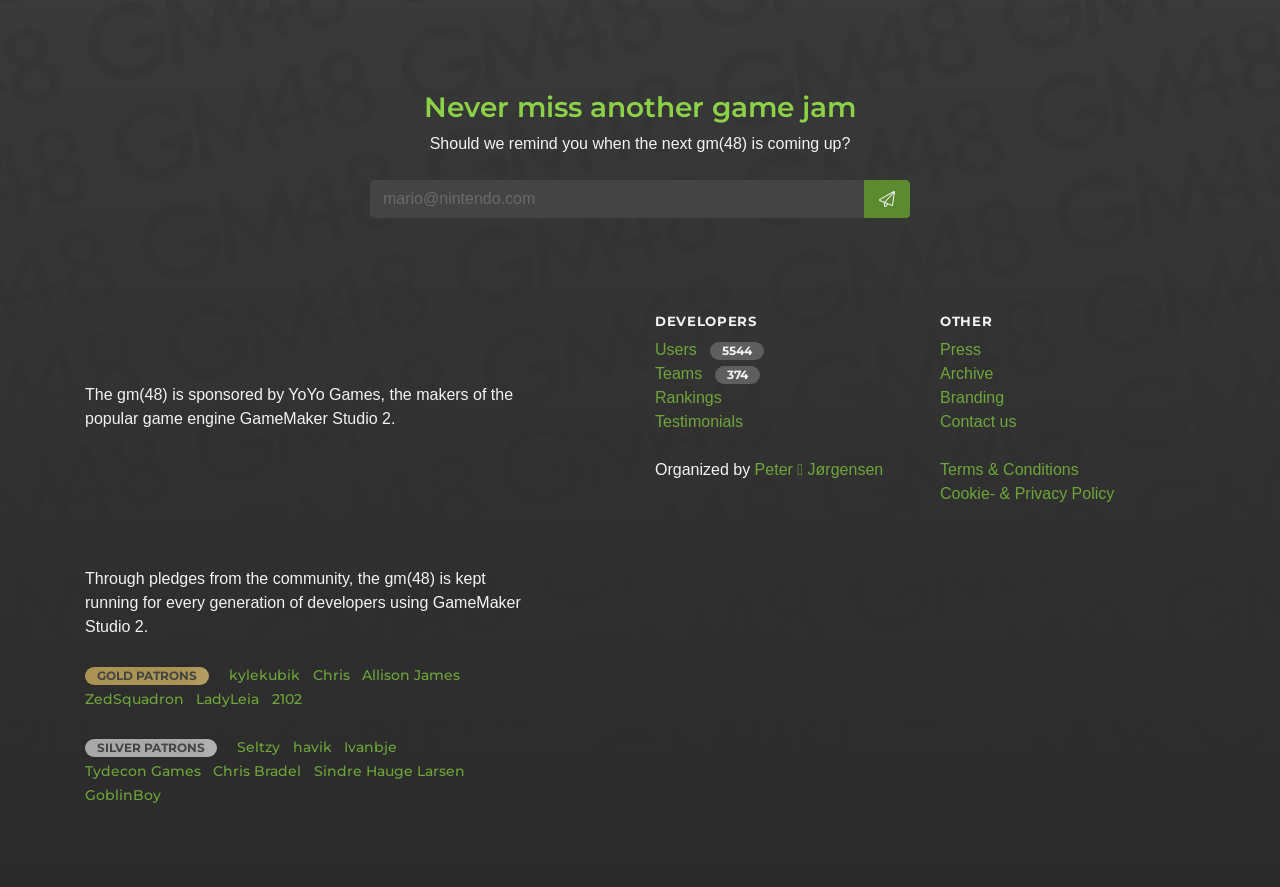Identify the bounding box coordinates of the element that should be clicked to fulfill this task: "View developers". The coordinates should be provided as four float numbers between 0 and 1, i.e., [left, top, right, bottom].

[0.512, 0.354, 0.711, 0.372]